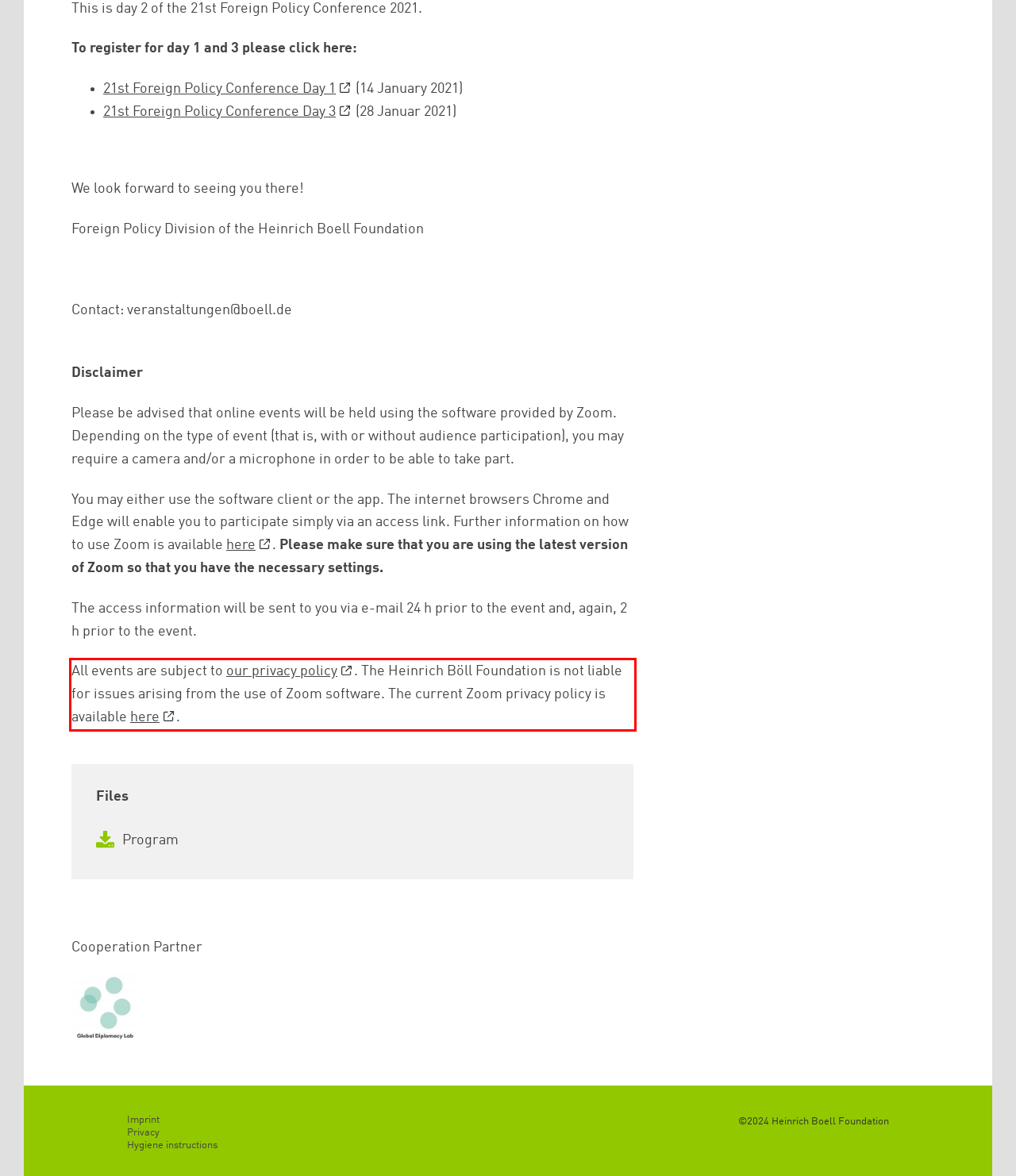The screenshot provided shows a webpage with a red bounding box. Apply OCR to the text within this red bounding box and provide the extracted content.

All events are subject to our privacy policy. The Heinrich Böll Foundation is not liable for issues arising from the use of Zoom software. The current Zoom privacy policy is available here.